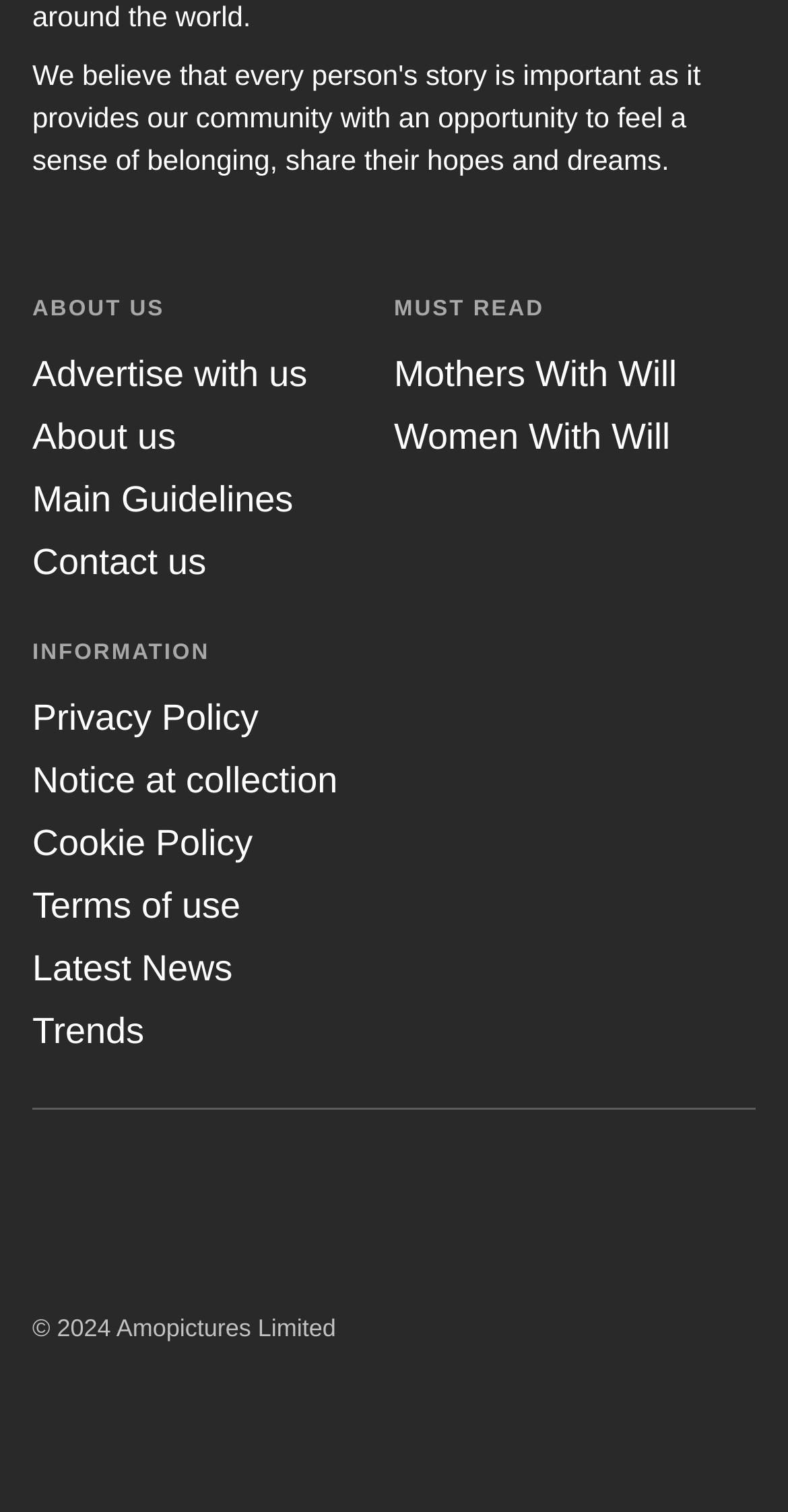Review the image closely and give a comprehensive answer to the question: How many social media links are there?

I counted the number of social media links by looking at the links with image elements, which are 'instagram', 'facebook', and 'youtube', and found that there are three social media links.